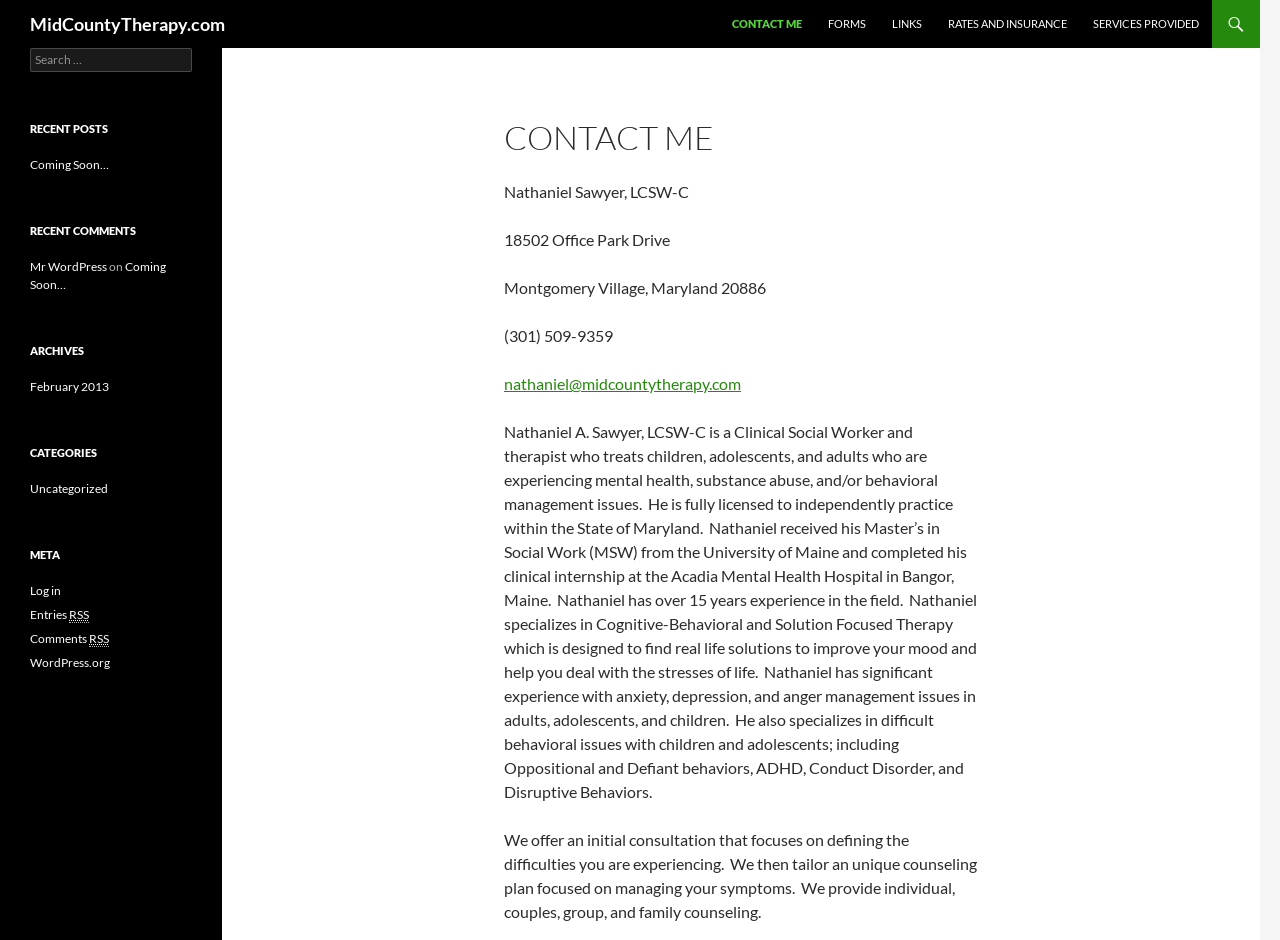Summarize the webpage in an elaborate manner.

The webpage is for MidCountyTherapy.com, a therapy service provided by Nathaniel Sawyer, LCSW-C. At the top of the page, there is a heading with the website's name, followed by a search link and a "SKIP TO CONTENT" link. To the right of these links, there are several navigation links, including "CONTACT ME", "FORMS", "LINKS", "RATES AND INSURANCE", and "SERVICES PROVIDED".

Below the navigation links, there is a section with the therapist's contact information, including his name, address, phone number, and email address. This section also provides a brief description of the therapist's background, experience, and specialties.

Further down the page, there is a section with a heading "SERVICES PROVIDED", which describes the therapy services offered, including individual, couples, group, and family counseling. The section also mentions that an initial consultation is available to define the difficulties clients are experiencing, followed by a tailored counseling plan.

To the left of the main content, there is a sidebar with several sections, including "RECENT POSTS", "RECENT COMMENTS", "ARCHIVES", "CATEGORIES", and "META". Each section contains links to relevant pages or posts. There is also a search box at the top of the sidebar, allowing users to search for specific content on the website.